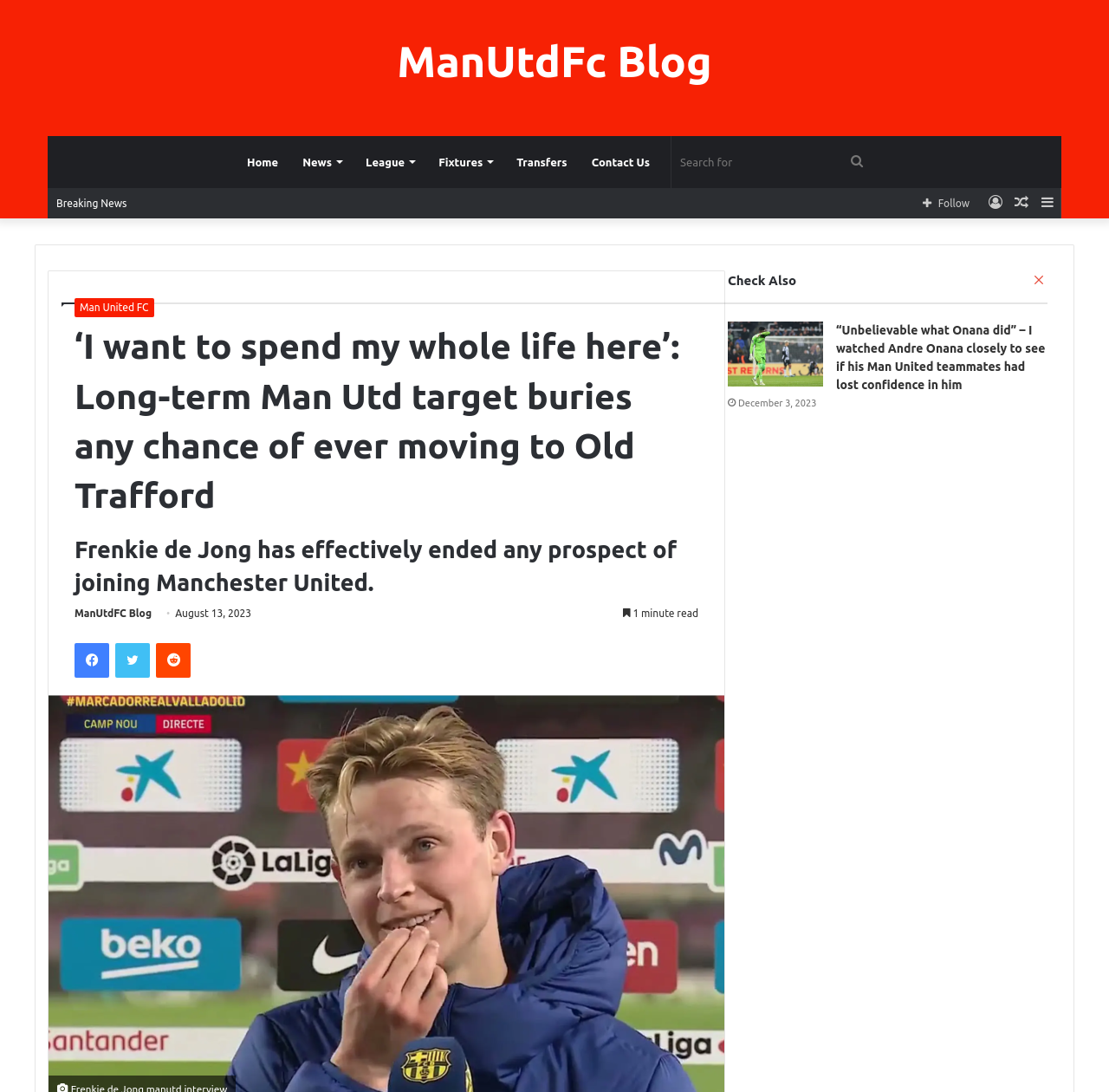Determine the bounding box for the described UI element: "Man United FC".

[0.067, 0.273, 0.139, 0.291]